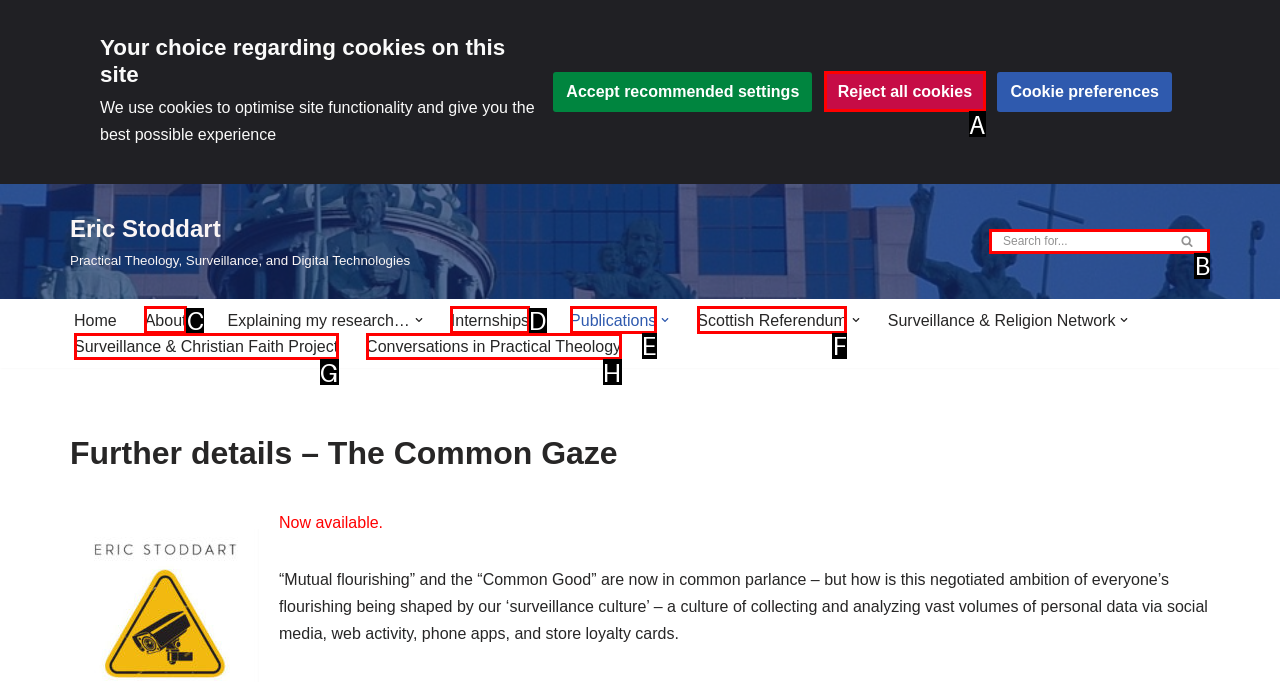From the given options, indicate the letter that corresponds to the action needed to complete this task: Search for something. Respond with only the letter.

B